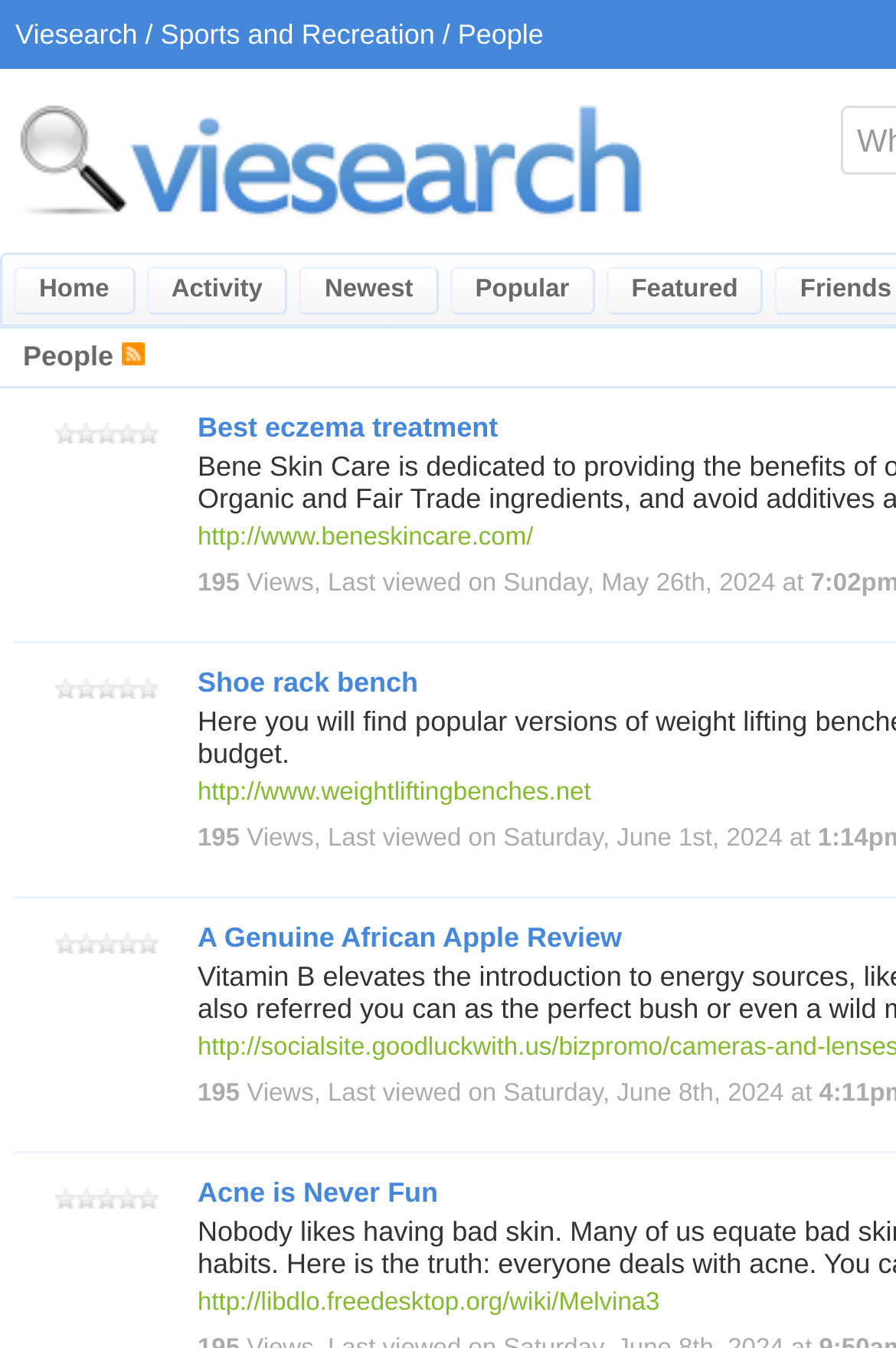Locate the coordinates of the bounding box for the clickable region that fulfills this instruction: "Visit http://www.beneskincare.com/".

[0.221, 0.389, 0.595, 0.409]